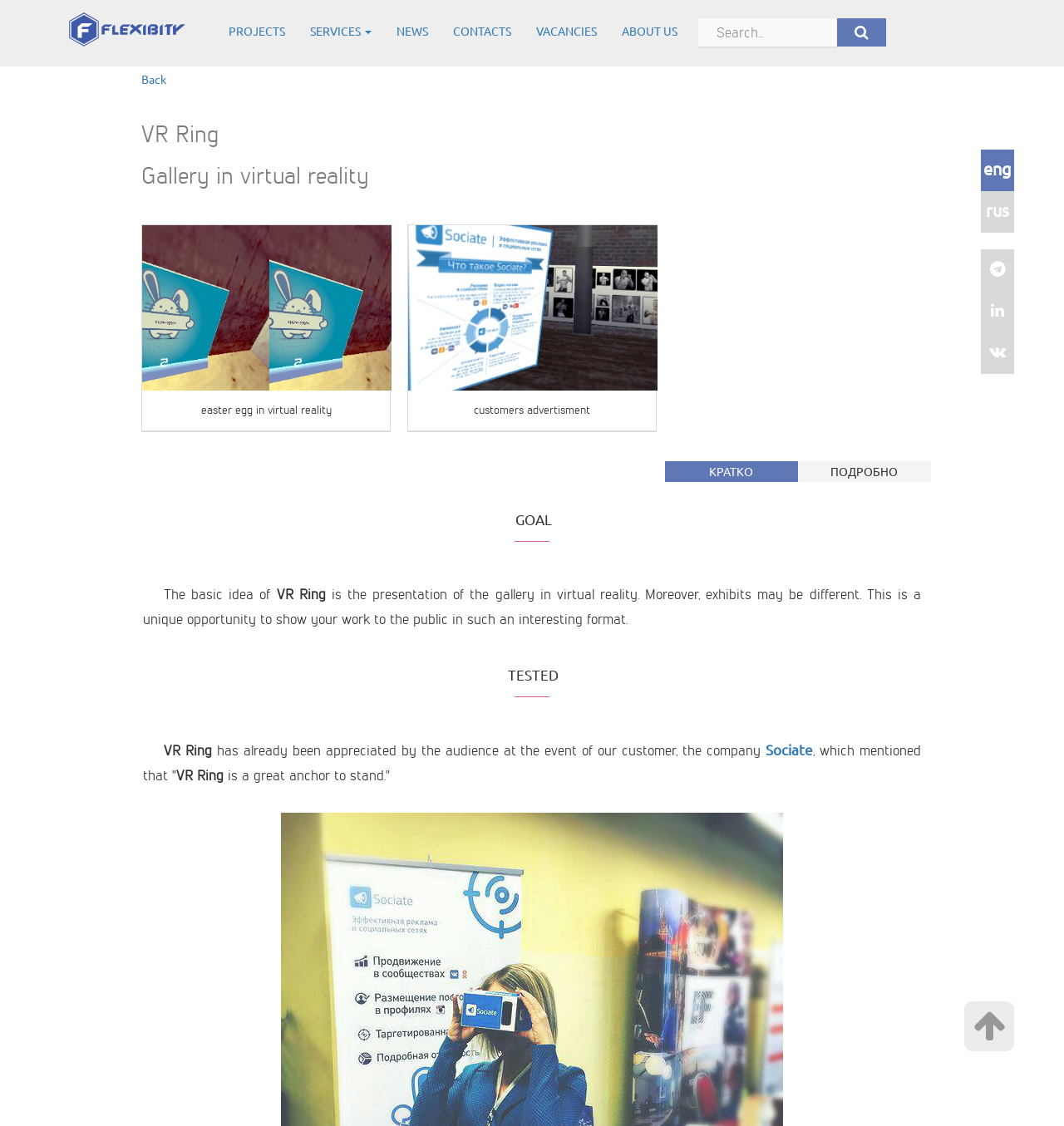Give the bounding box coordinates for this UI element: "www.AdaptiveScubaPrograms.org". The coordinates should be four float numbers between 0 and 1, arranged as [left, top, right, bottom].

None